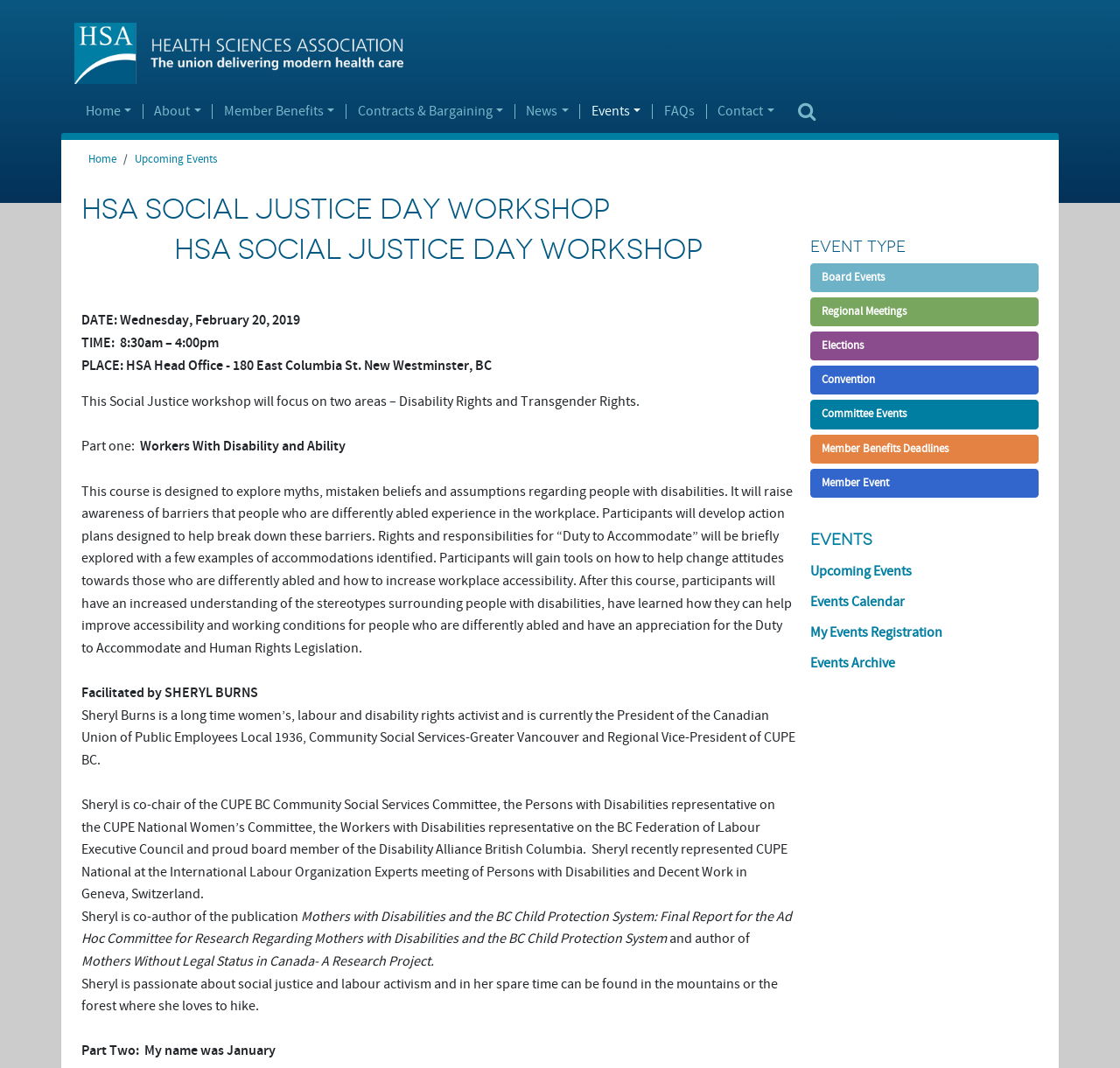Find the bounding box coordinates of the area that needs to be clicked in order to achieve the following instruction: "Click HSA SOCIAL JUSTICE DAY WORKSHOP". The coordinates should be specified as four float numbers between 0 and 1, i.e., [left, top, right, bottom].

[0.073, 0.18, 0.711, 0.212]